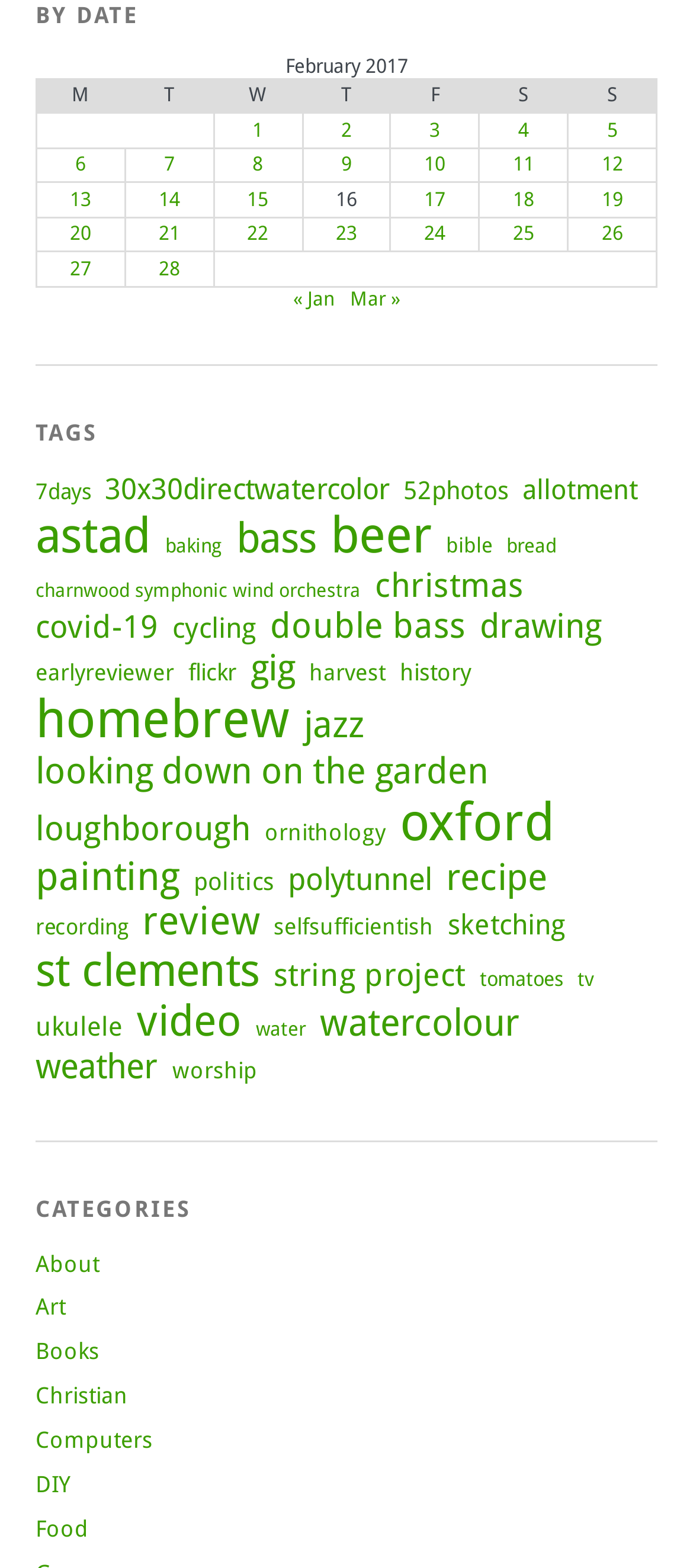Locate the coordinates of the bounding box for the clickable region that fulfills this instruction: "Go to previous month".

[0.423, 0.183, 0.482, 0.198]